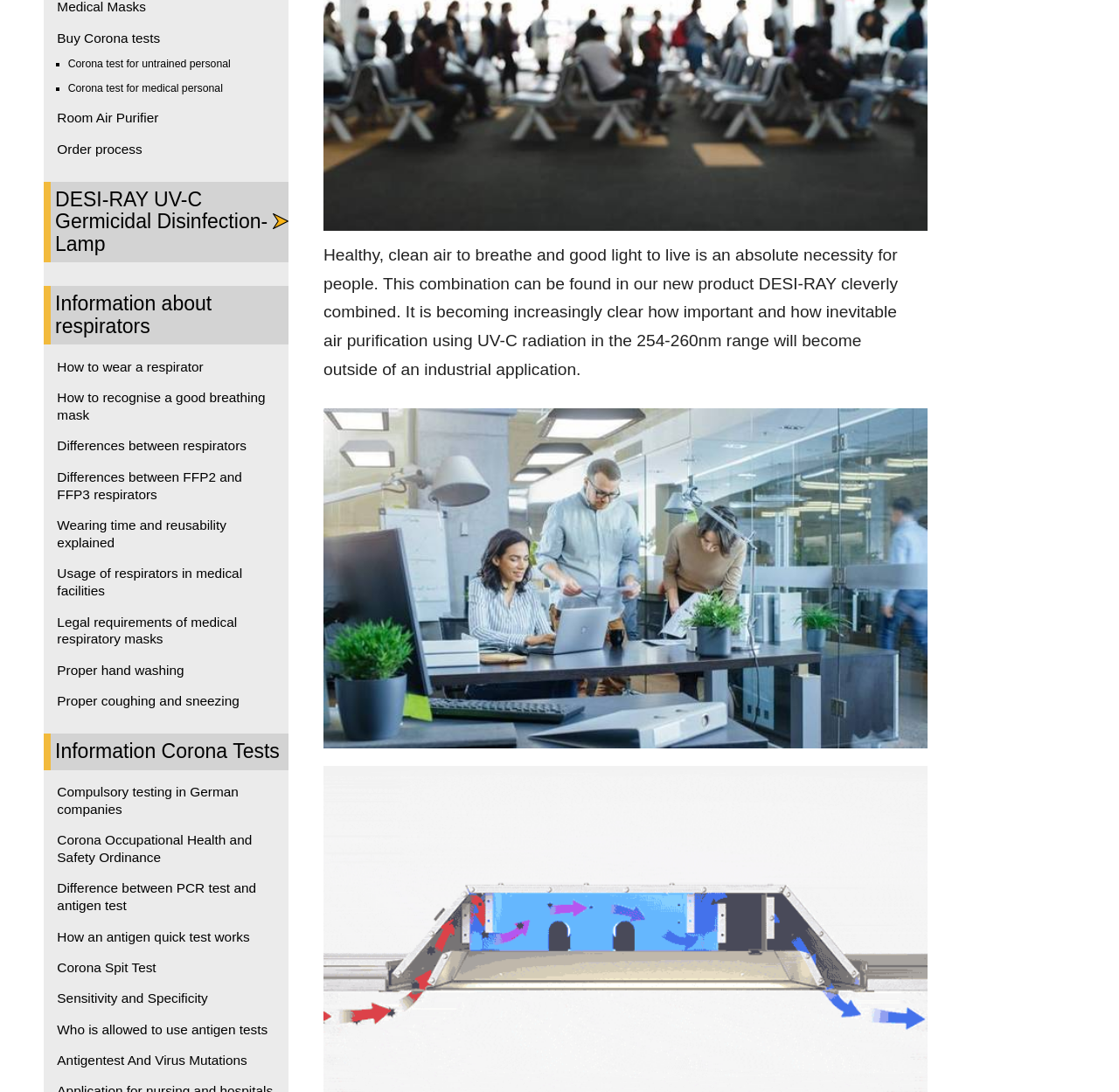Provide the bounding box coordinates of the HTML element described by the text: "Annual Events".

None